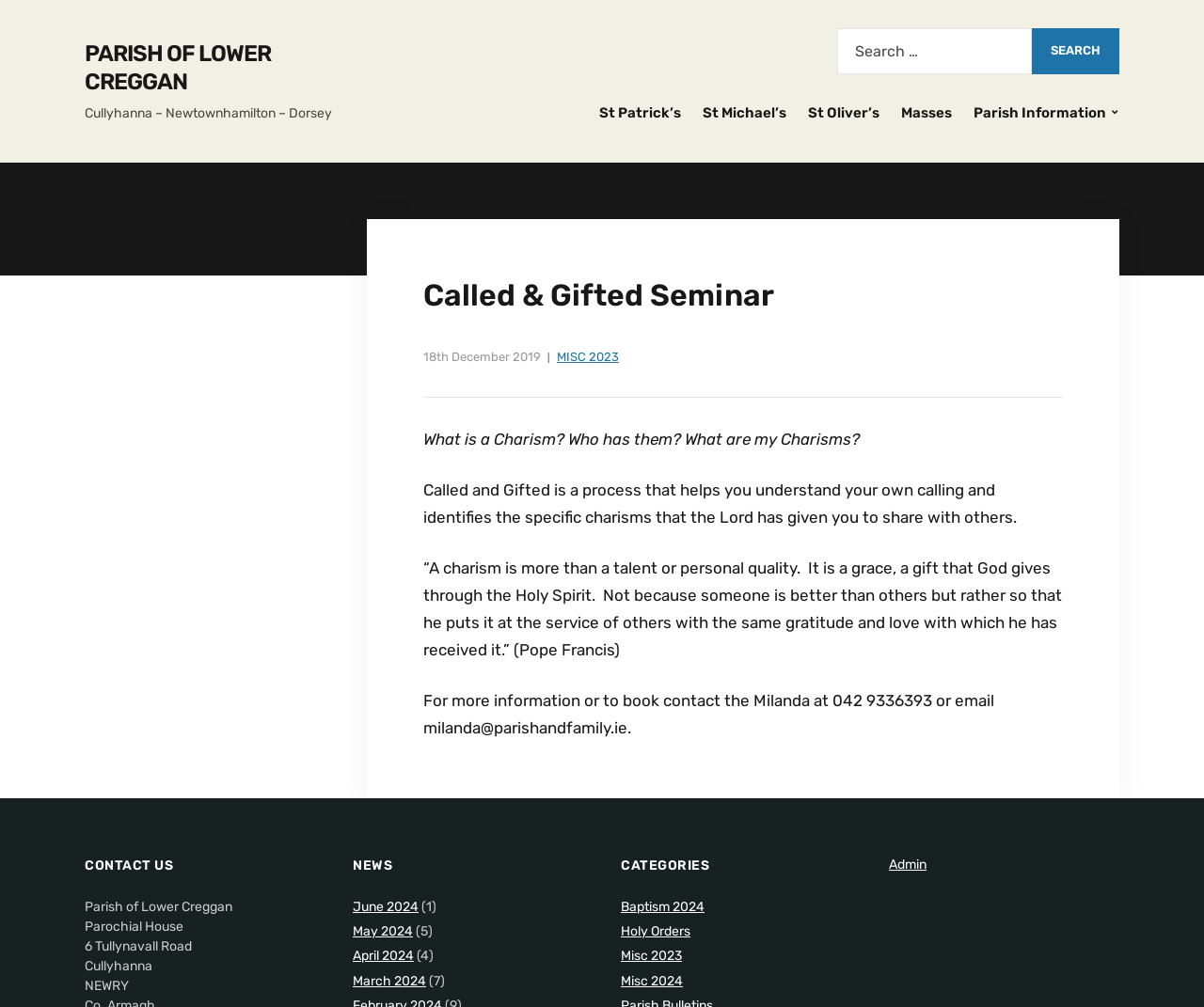What are the categories of news articles available?
With the help of the image, please provide a detailed response to the question.

The categories of news articles available can be found in the right-hand sidebar of the webpage, where there are links to different categories such as 'Baptism 2024', 'Holy Orders', 'Misc 2023', and 'Misc 2024'. These categories suggest that the news articles are organized by topic or event type.